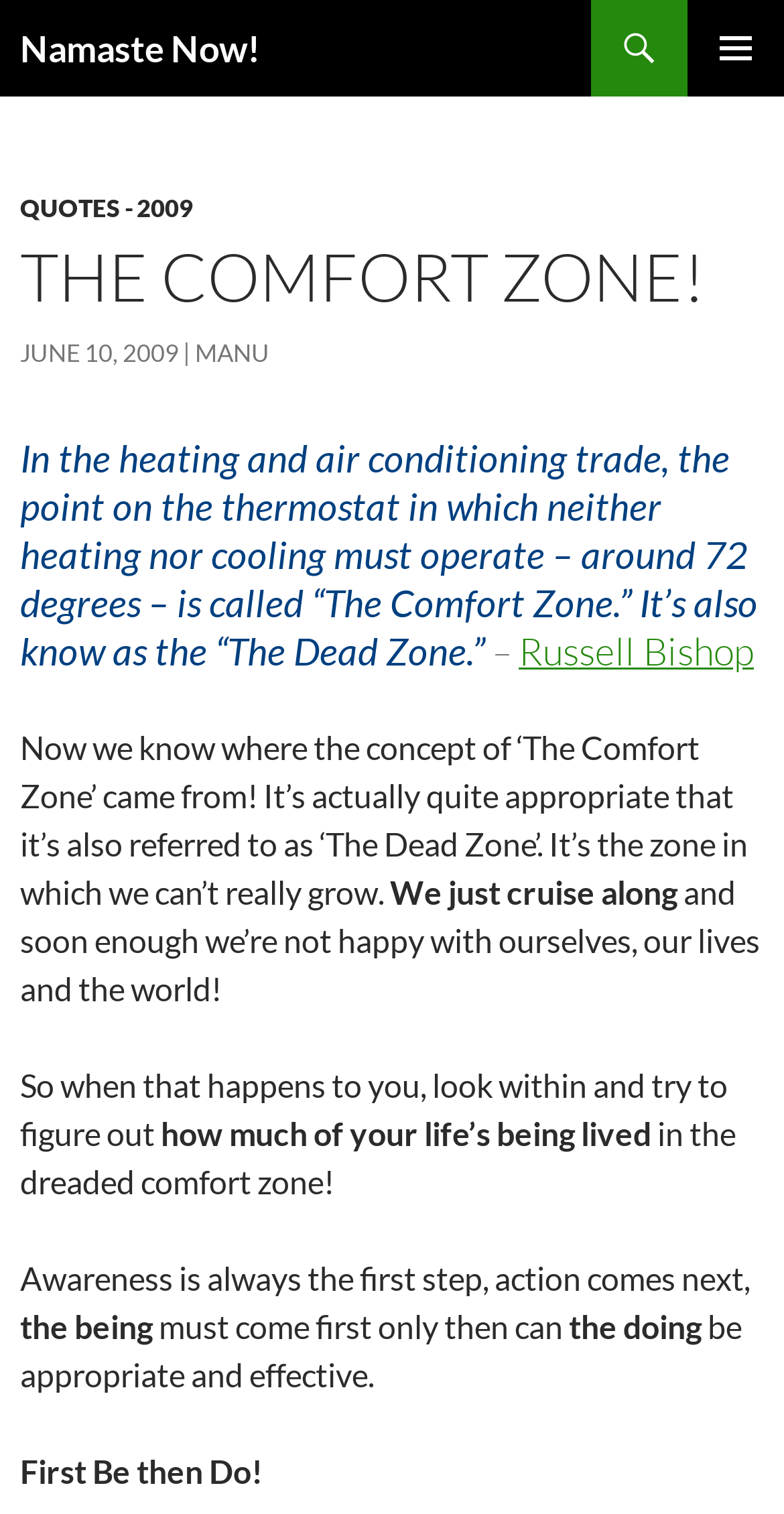Extract the bounding box for the UI element that matches this description: "Manu".

[0.249, 0.223, 0.344, 0.243]